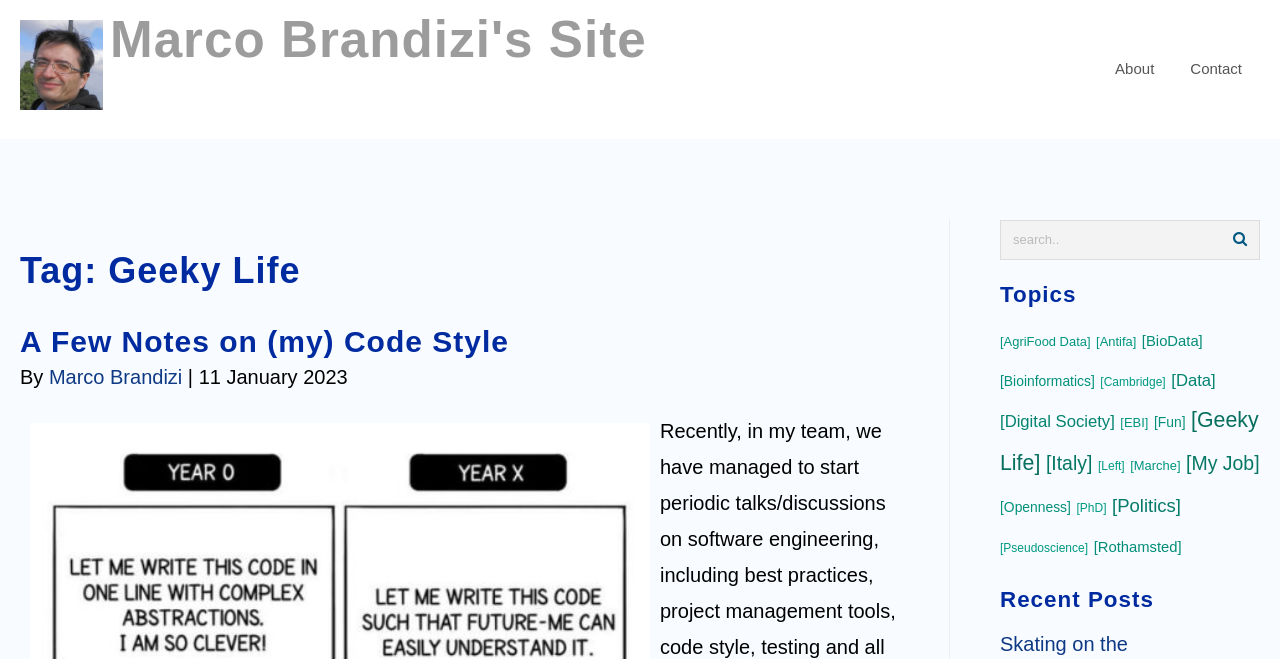Point out the bounding box coordinates of the section to click in order to follow this instruction: "view recent posts".

[0.781, 0.887, 0.984, 0.932]